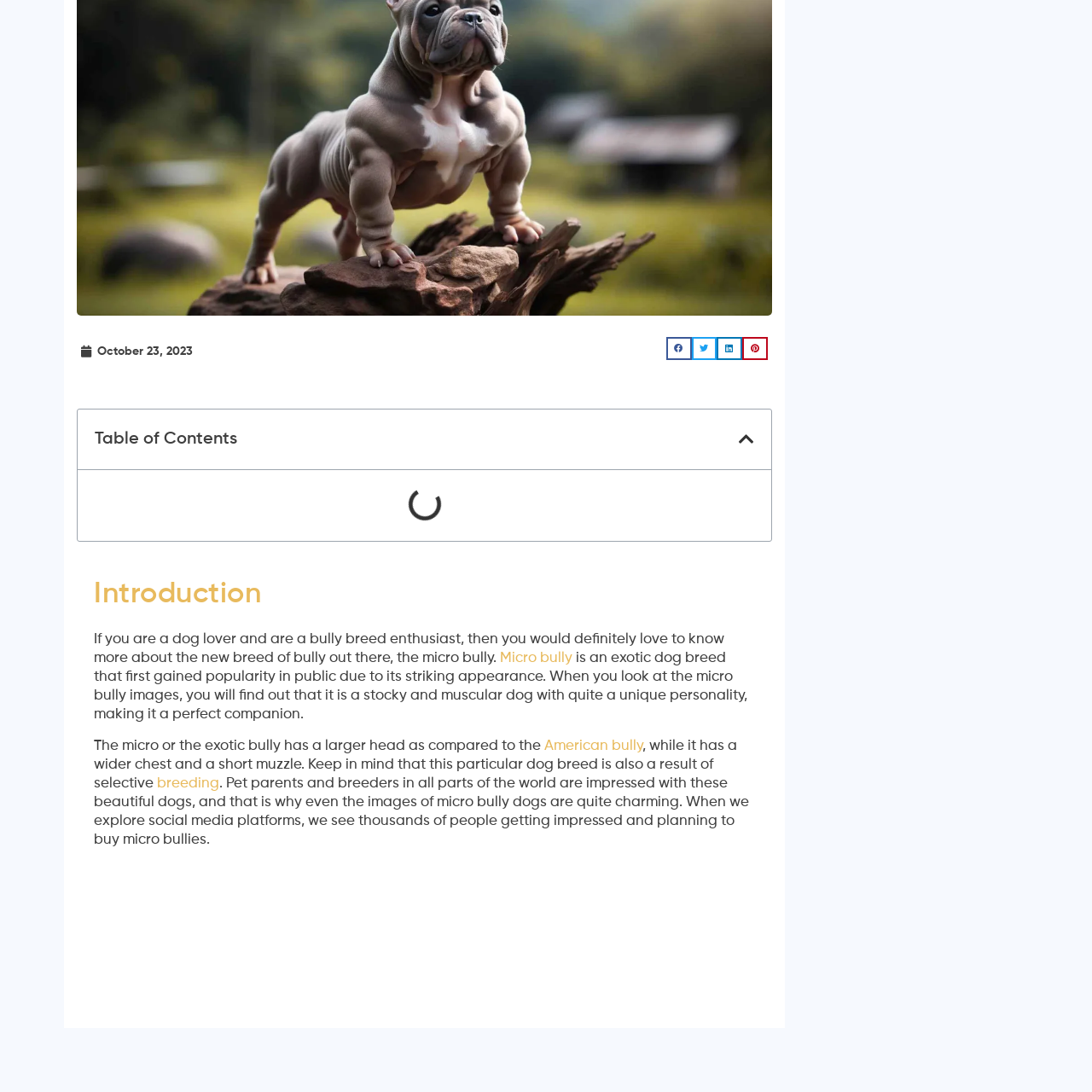Inspect the image outlined by the red box and answer the question using a single word or phrase:
What is the Shorty Bull known for?

Short stature and muscular build